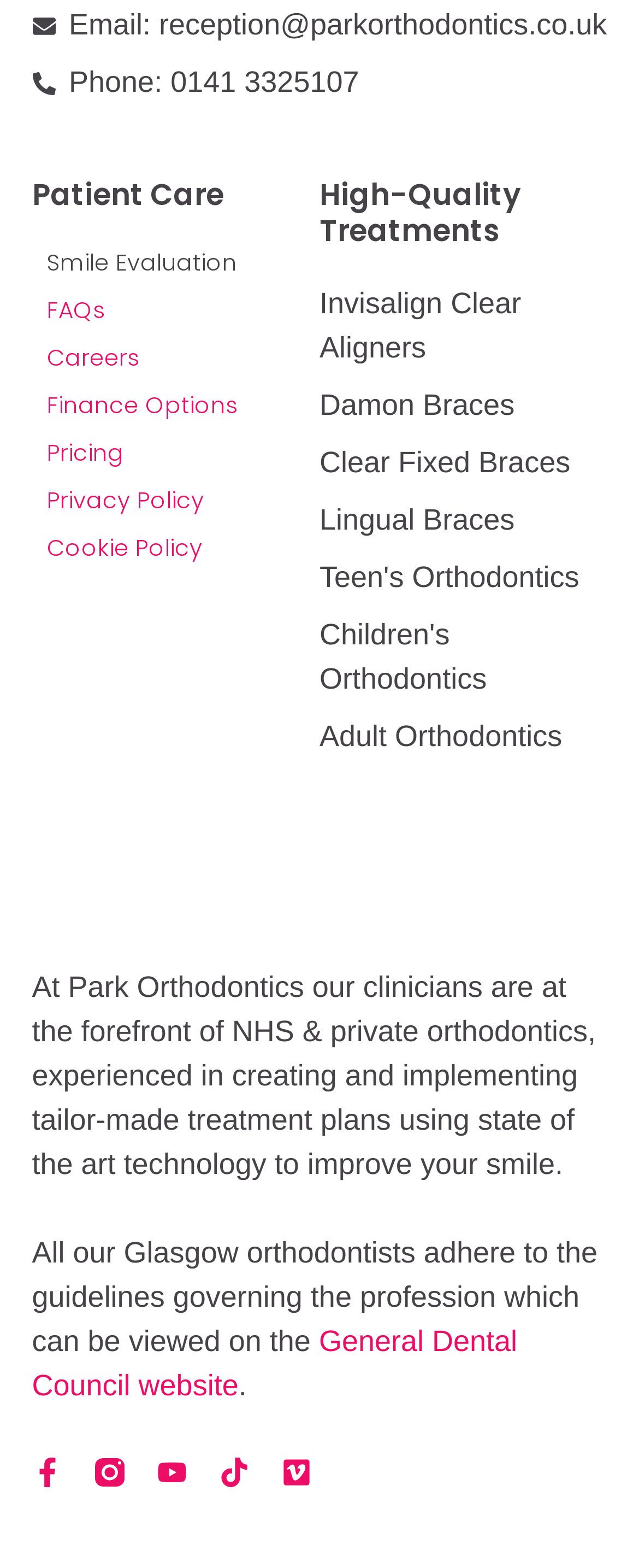Determine the bounding box coordinates of the clickable region to follow the instruction: "Learn about Invisalign Clear Aligners".

[0.5, 0.179, 0.95, 0.236]